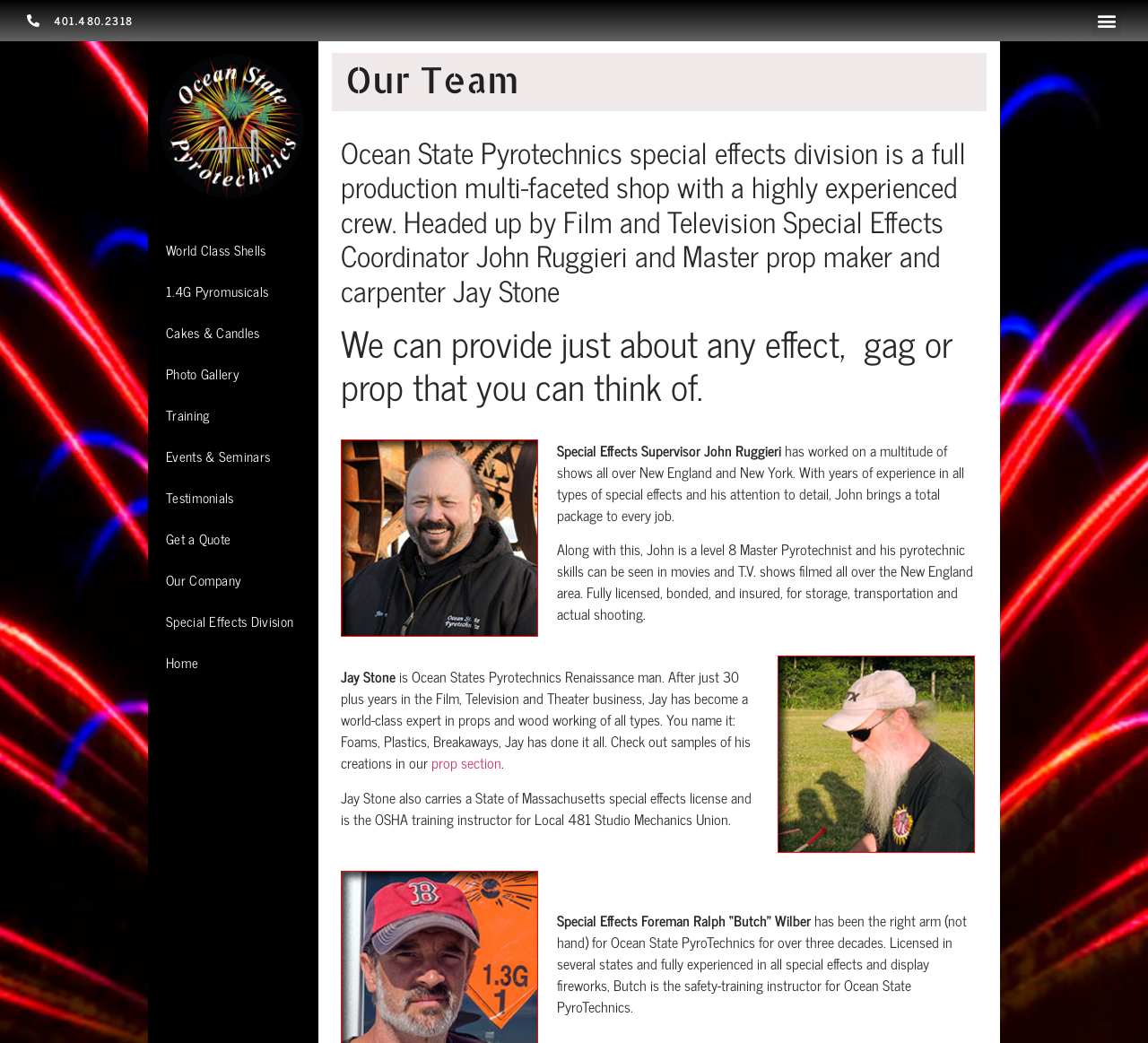Please identify the bounding box coordinates of where to click in order to follow the instruction: "Call the phone number".

[0.023, 0.012, 0.5, 0.028]